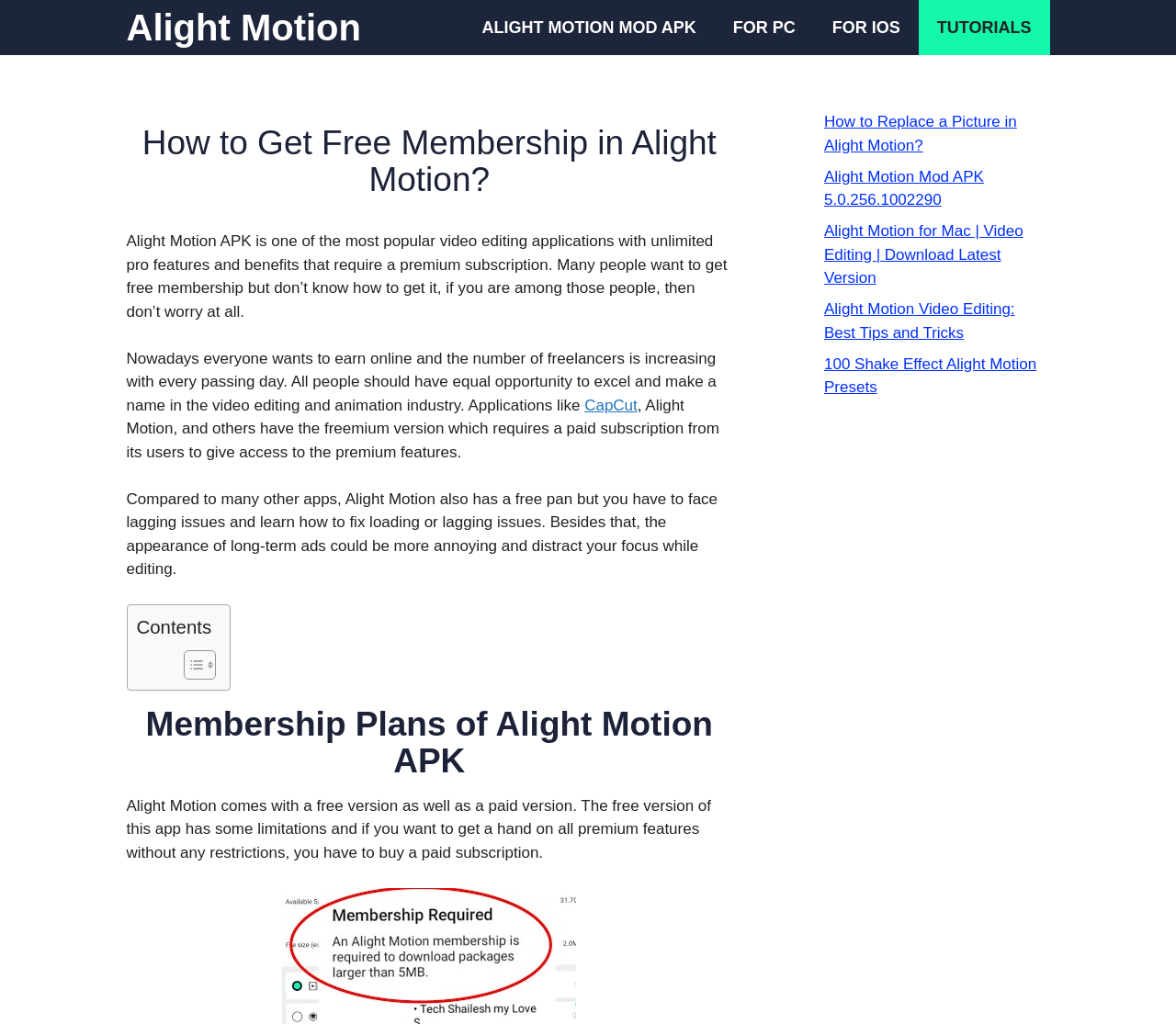What is the topic of the webpage?
Please provide a detailed and thorough answer to the question.

The webpage is focused on providing information and guidance on how to get free membership in Alight Motion, a video editing application, and discusses the limitations of the free version and the benefits of the paid subscription.